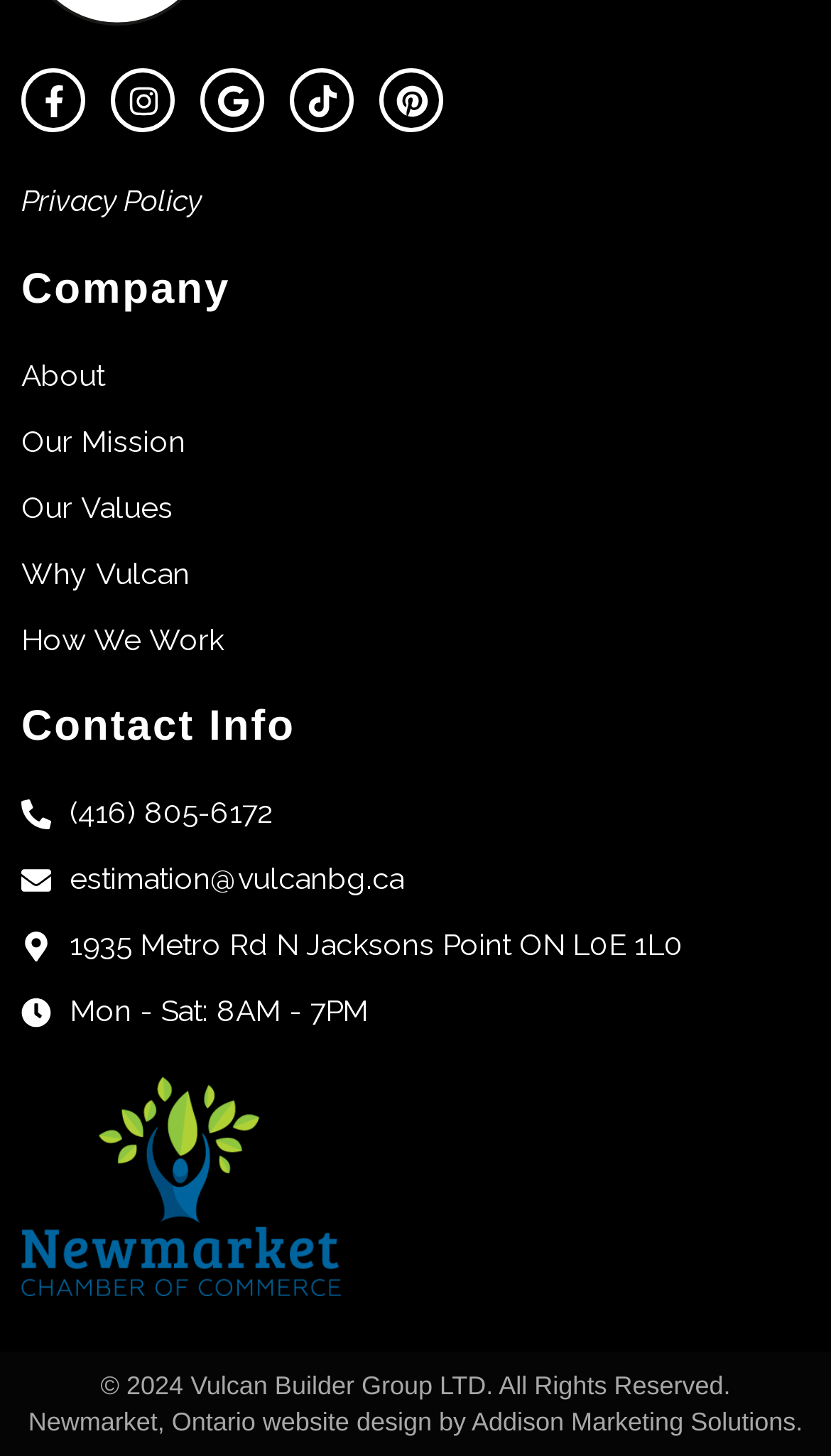What social media platforms are listed?
Respond to the question with a single word or phrase according to the image.

Facebook, Instagram, Google, Tiktok, Pinterest